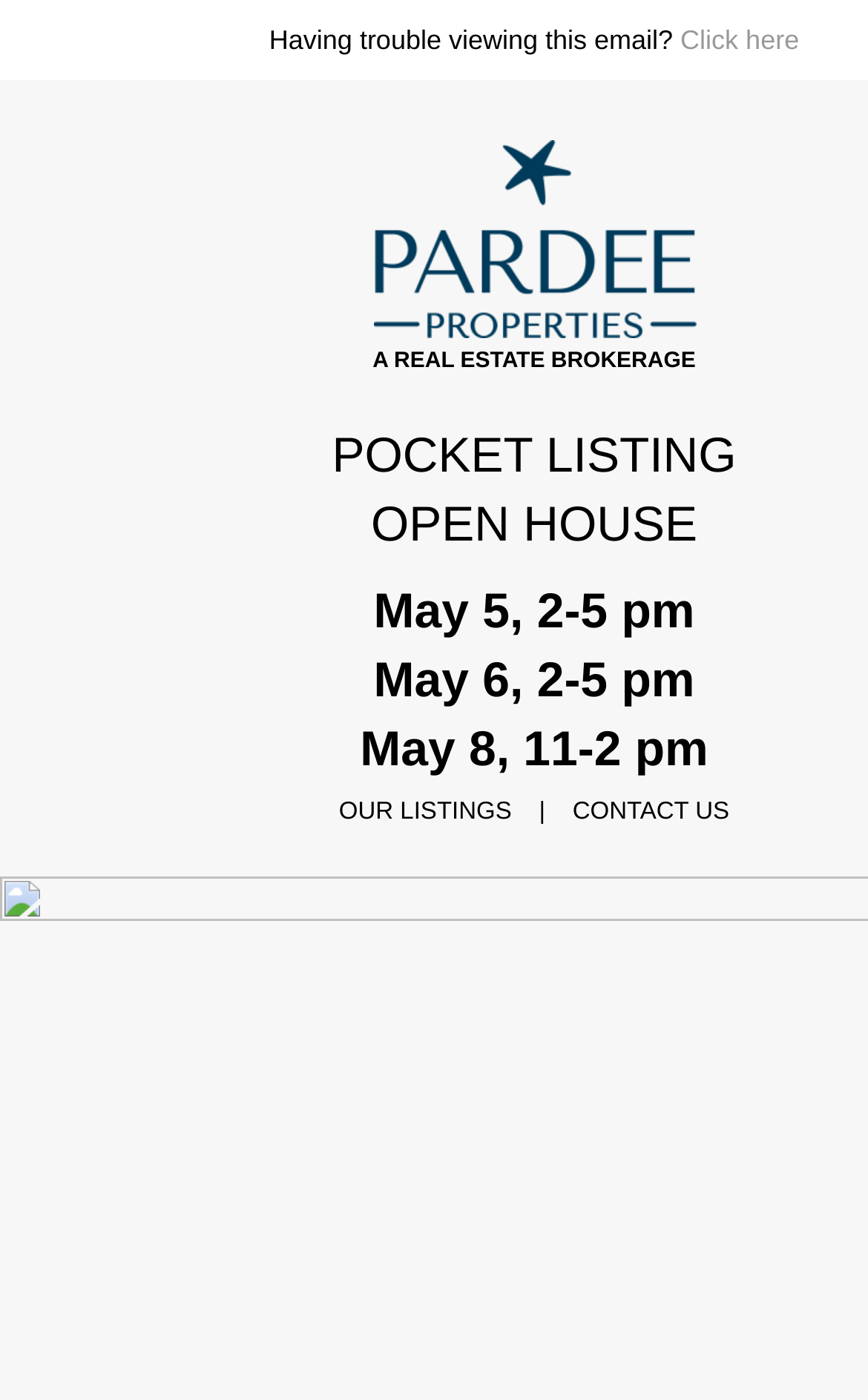Determine the bounding box coordinates for the HTML element described here: "Click here".

[0.784, 0.017, 0.921, 0.04]